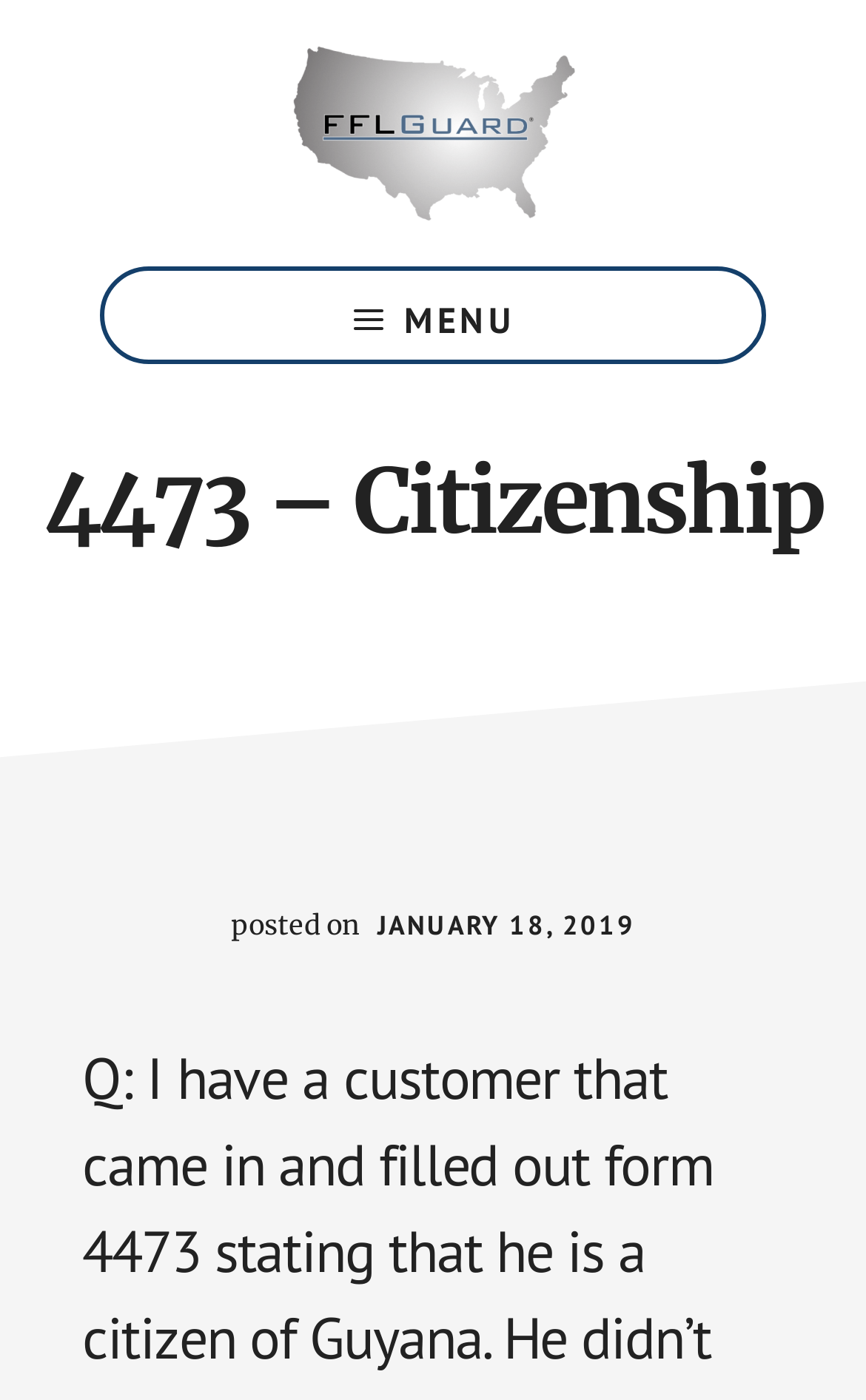Using the description "Menu", predict the bounding box of the relevant HTML element.

[0.115, 0.19, 0.885, 0.26]